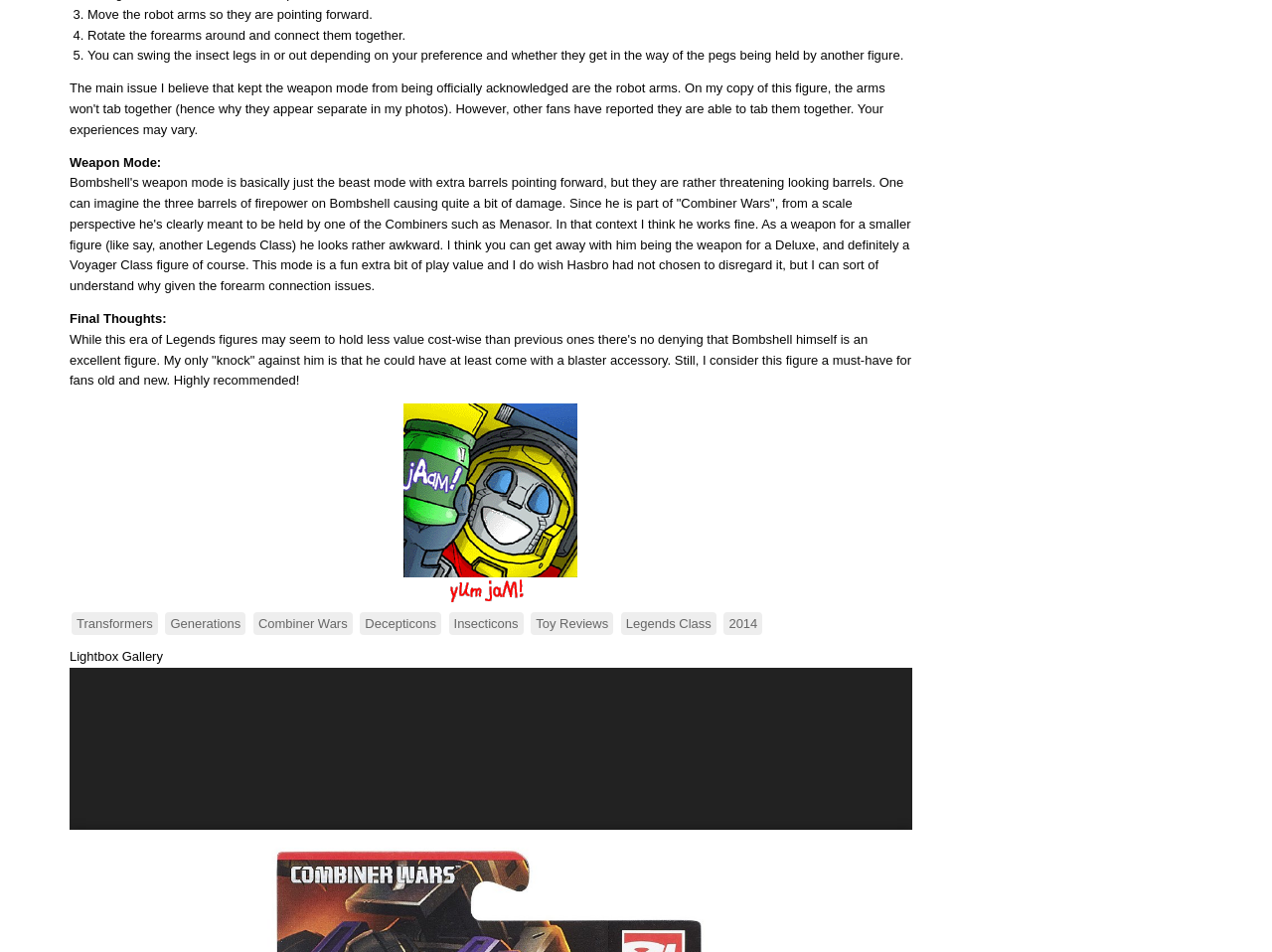Provide your answer to the question using just one word or phrase: What is the author's opinion of the figure?

Highly recommended